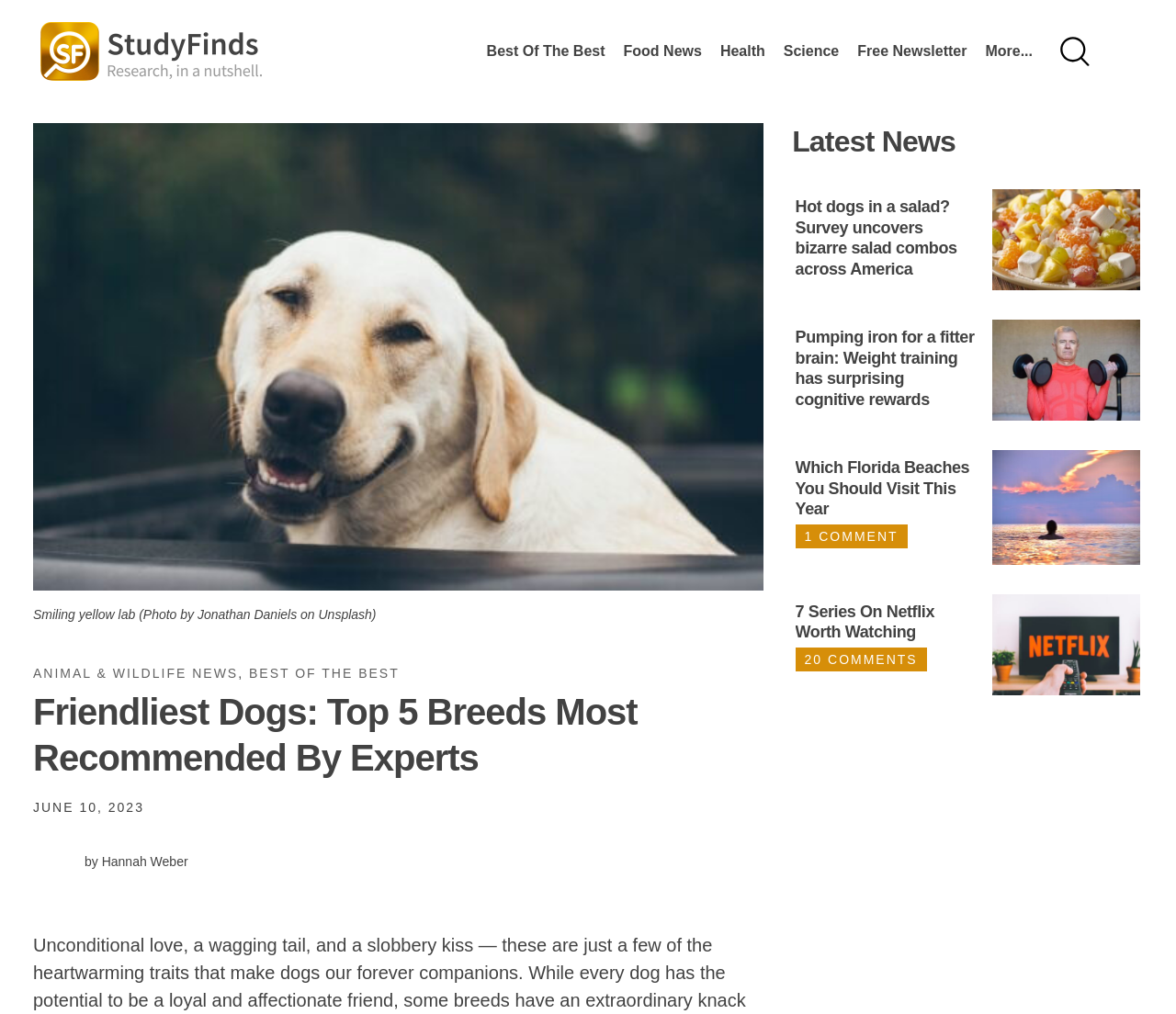Locate the bounding box coordinates of the clickable area to execute the instruction: "Read the article about 'Hot dogs in a salad? Survey uncovers bizarre salad combos across America'". Provide the coordinates as four float numbers between 0 and 1, represented as [left, top, right, bottom].

[0.676, 0.187, 0.969, 0.286]